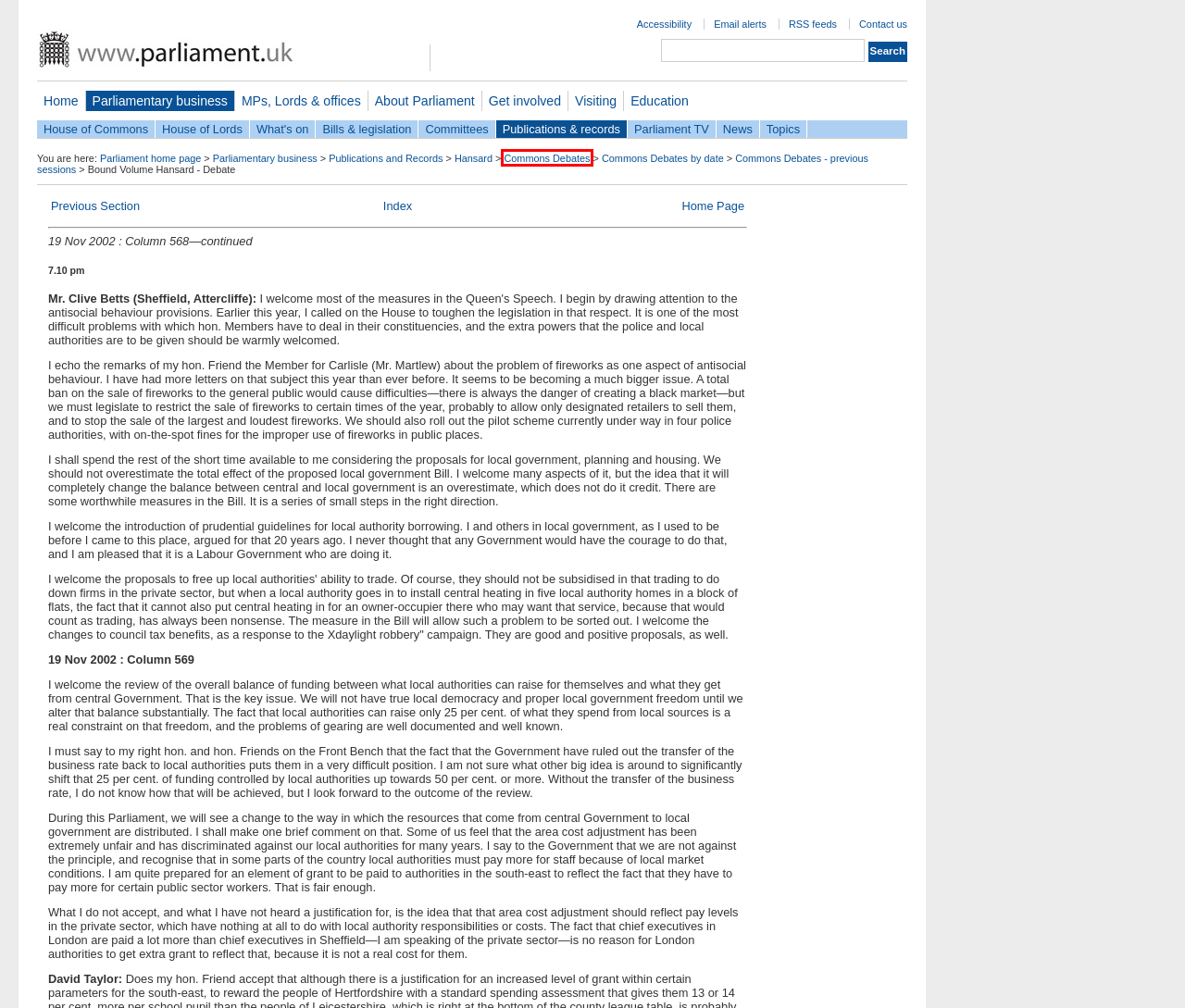A screenshot of a webpage is given, featuring a red bounding box around a UI element. Please choose the webpage description that best aligns with the new webpage after clicking the element in the bounding box. These are the descriptions:
A. Archived Commons Hansard - UK Parliament
B. MPs and Lords - UK Parliament
C. Page cannot be found - UK Parliament
D. House of Commons Hansard archives - UK Parliament
E. Visit - UK Parliament
F. Parliamentlive.tv - Commons
G. Get involved - UK Parliament
H. Committees - UK Parliament

D